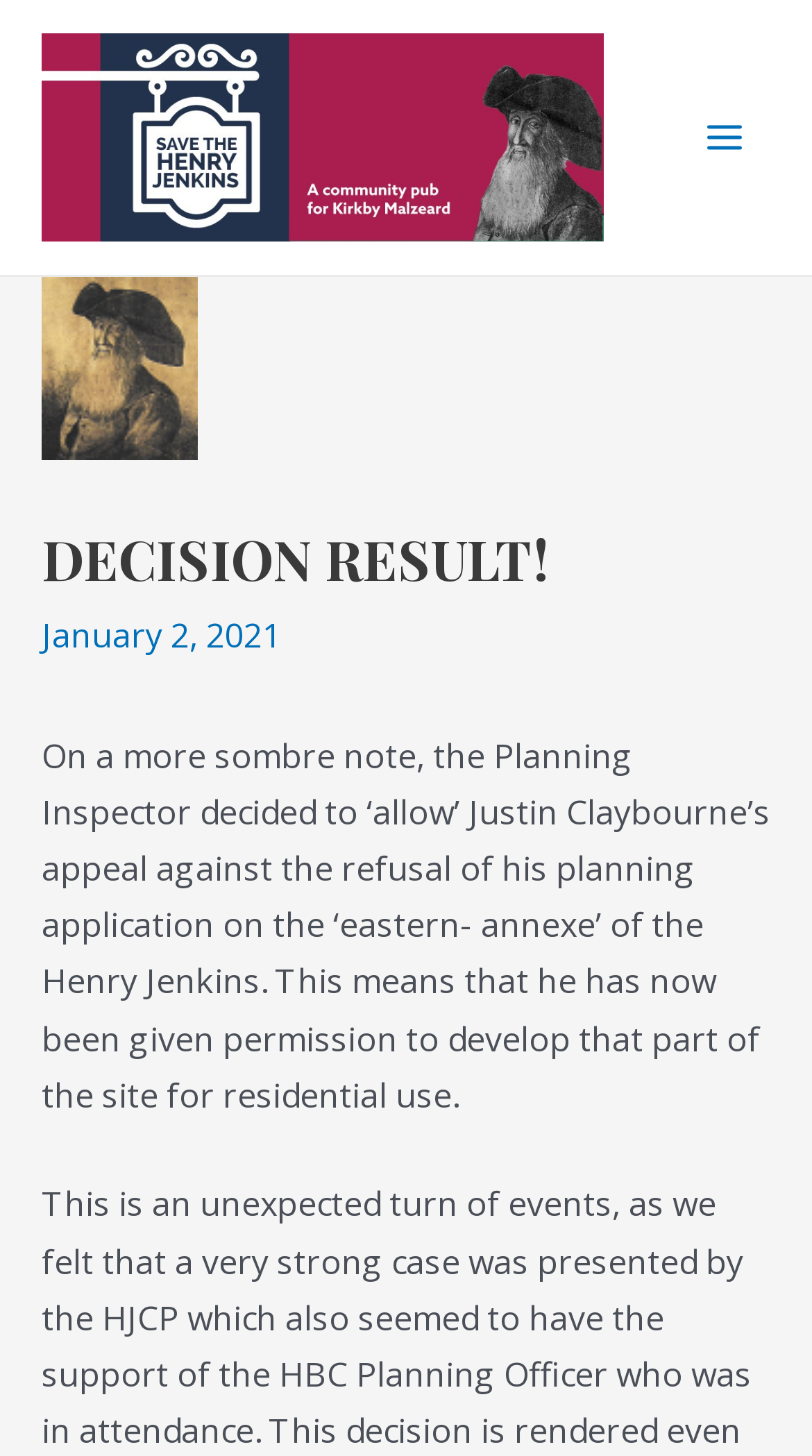What is the location mentioned in the webpage?
Based on the image content, provide your answer in one word or a short phrase.

Henry Jenkins